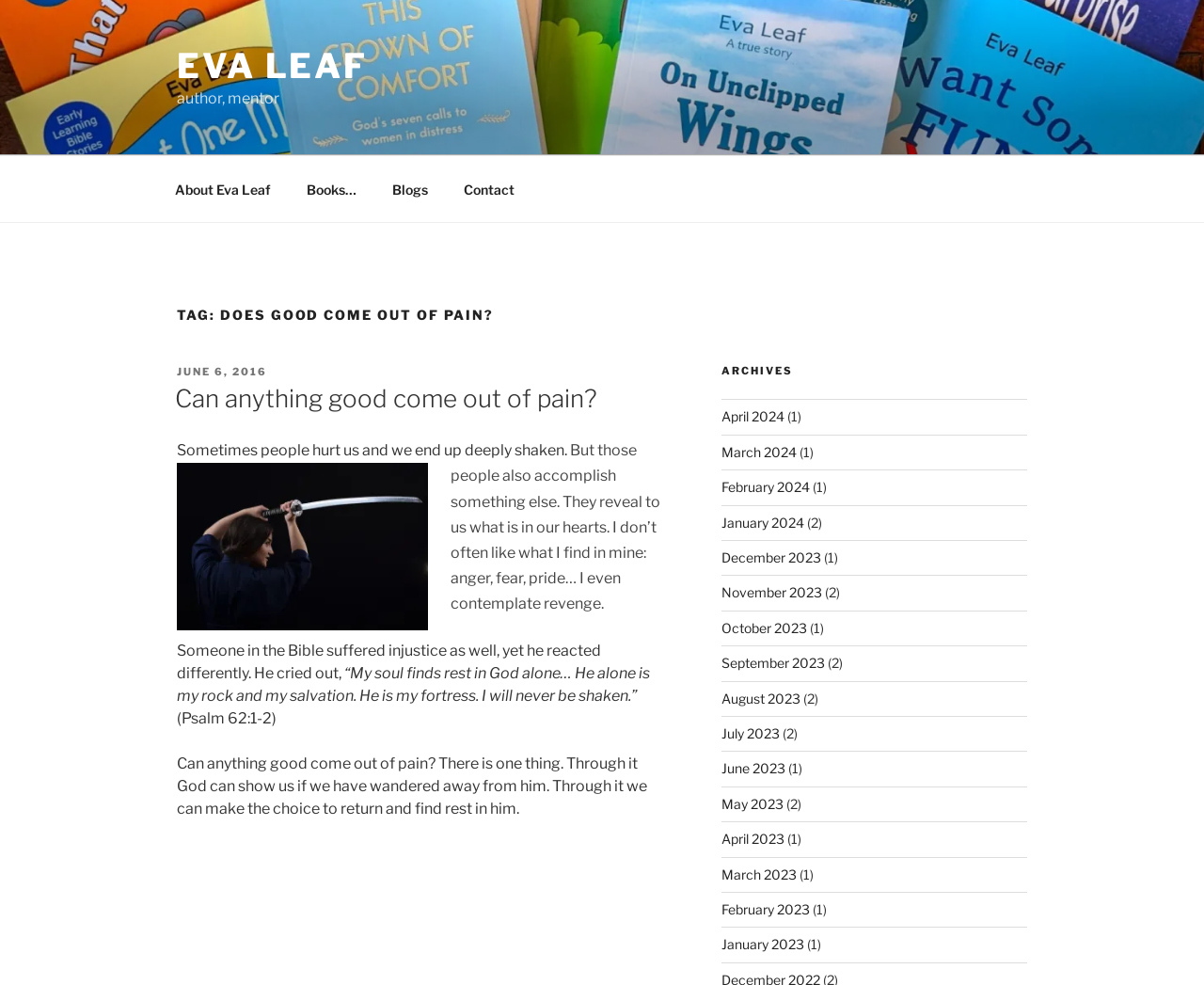How many links are there in the top menu?
Please provide a comprehensive answer based on the visual information in the image.

The top menu is located at the top of the webpage and contains links 'About Eva Leaf', 'Books…', 'Blogs', and 'Contact'. Therefore, there are 4 links in the top menu.